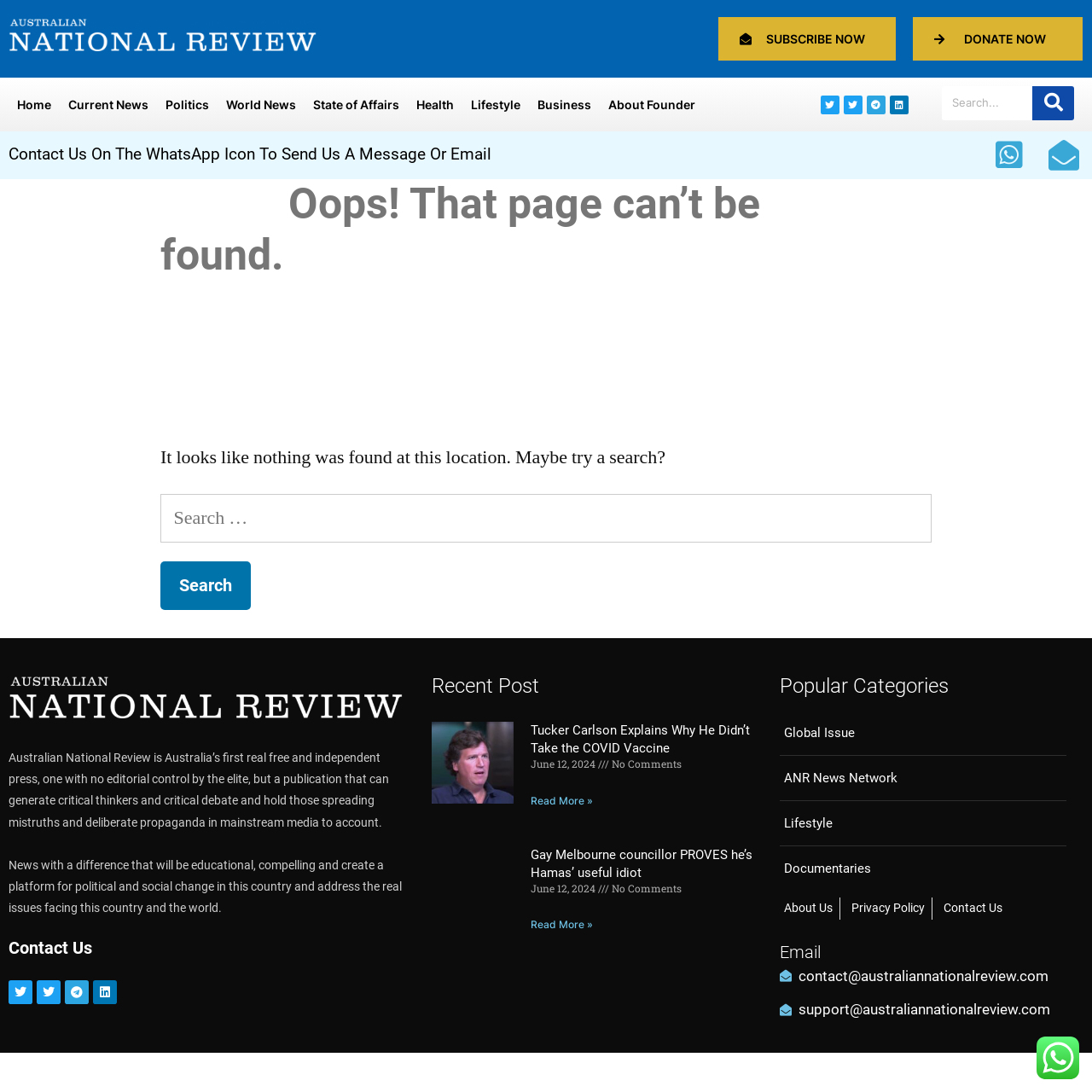Describe every aspect of the webpage comprehensively.

The webpage is titled "Page not found - Australian National Review". At the top, there are three links: an empty link, "SUBSCRIBE NOW", and "DONATE NOW". Below these links, there is a navigation menu with links to "Home", "Current News", "Politics", "World News", "State of Affairs", "Health", "Lifestyle", "Business", and "About Founder". 

To the right of the navigation menu, there are social media links to Twitter, Telegram, and LinkedIn. A search bar is located next to these social media links. 

Below the navigation menu, there is a heading that reads "Contact Us On The WhatsApp Icon To Send Us A Message Or Email". Two empty links are placed to the right of this heading.

The main content of the webpage is divided into two sections. The first section has a heading that reads "Oops! That page can’t be found." Below this heading, there is a paragraph of text that suggests searching for the desired content. A search bar is provided below the text.

The second section of the main content has a heading that reads "Australian National Review is Australia’s first real free and independent press...". Below this heading, there are two paragraphs of text that describe the publication's mission and goals.

Below the descriptive text, there is a heading that reads "Contact Us". Social media links to Twitter, Telegram, and LinkedIn are placed below this heading.

The webpage also features a section titled "Recent Post" with two articles. Each article has a heading, a link to read more, and a date of publication. The articles are titled "Tucker Carlson Explains Why He Didn’t Take the COVID Vaccine" and "Gay Melbourne councillor PROVES he’s Hamas’ useful idiot".

To the right of the "Recent Post" section, there is a section titled "Popular Categories" with links to various categories such as "Global Issue", "ANR News Network", "Lifestyle", "Documentaries", "About Us", "Privacy Policy", and "Contact Us". Below this section, there is a section titled "Email" with two email addresses.

At the bottom of the webpage, there is an image.